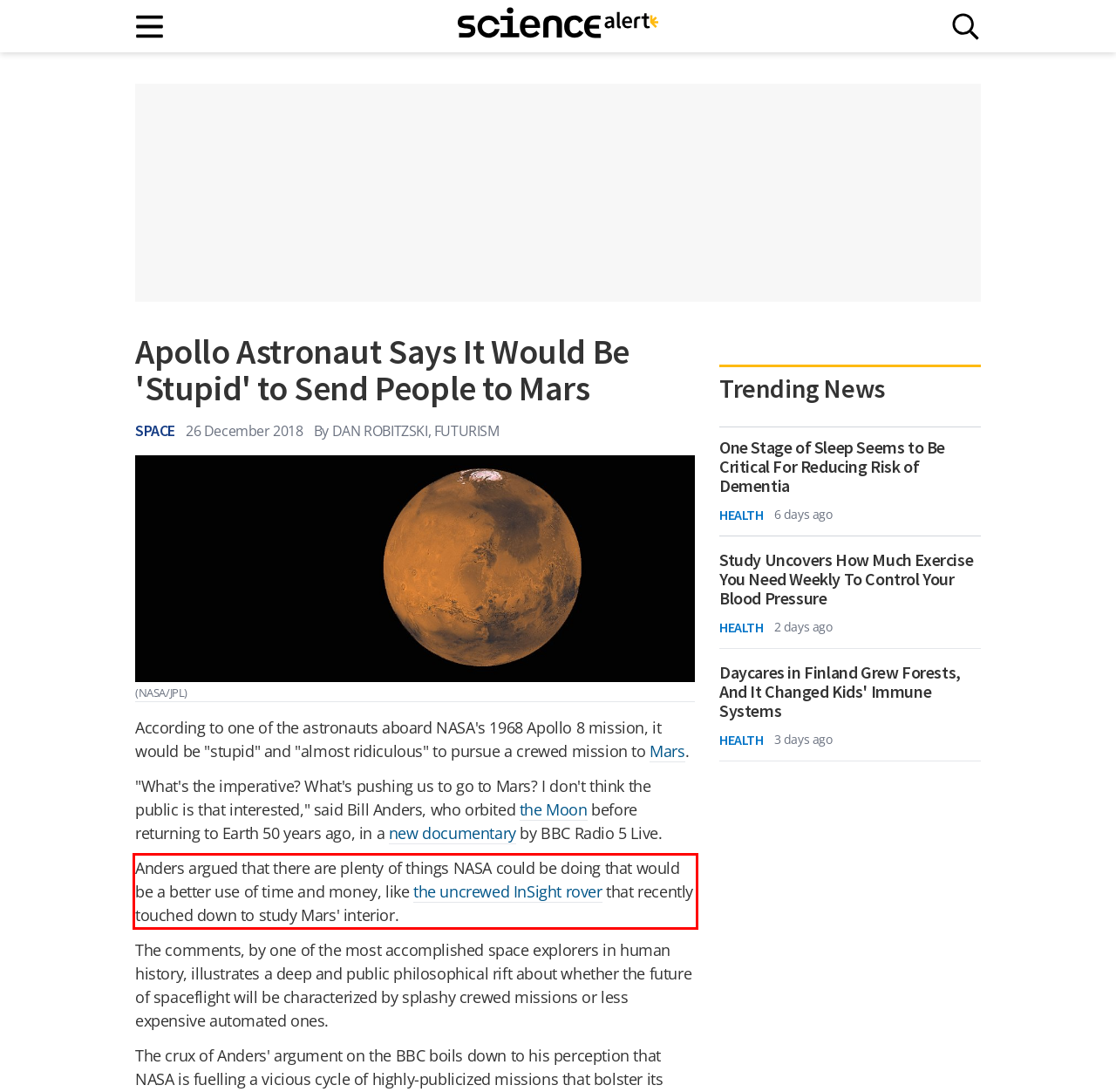Extract and provide the text found inside the red rectangle in the screenshot of the webpage.

Anders argued that there are plenty of things NASA could be doing that would be a better use of time and money, like the uncrewed InSight rover that recently touched down to study Mars' interior.